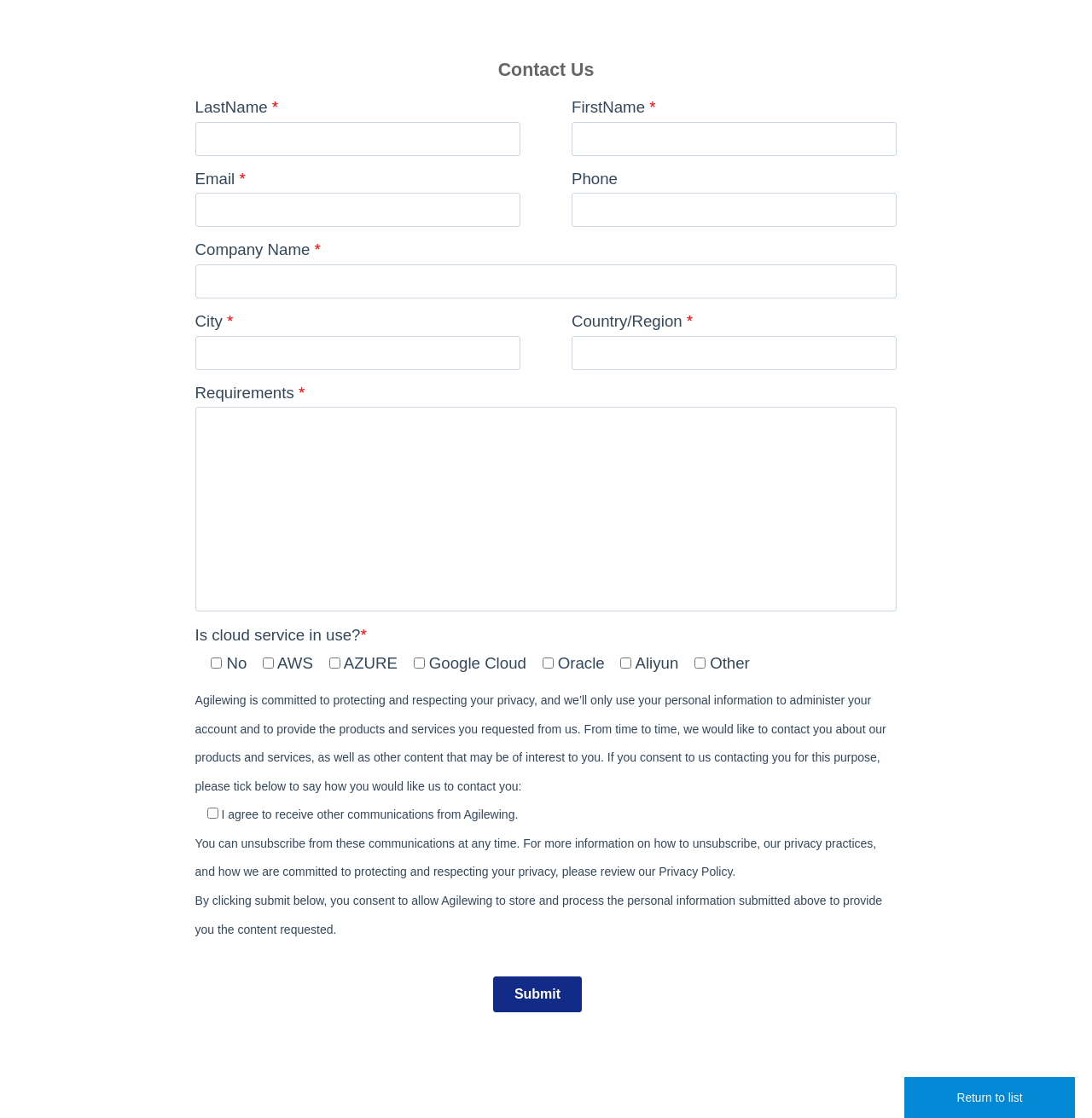Determine the bounding box coordinates of the clickable region to carry out the instruction: "Input email address".

[0.179, 0.173, 0.477, 0.203]